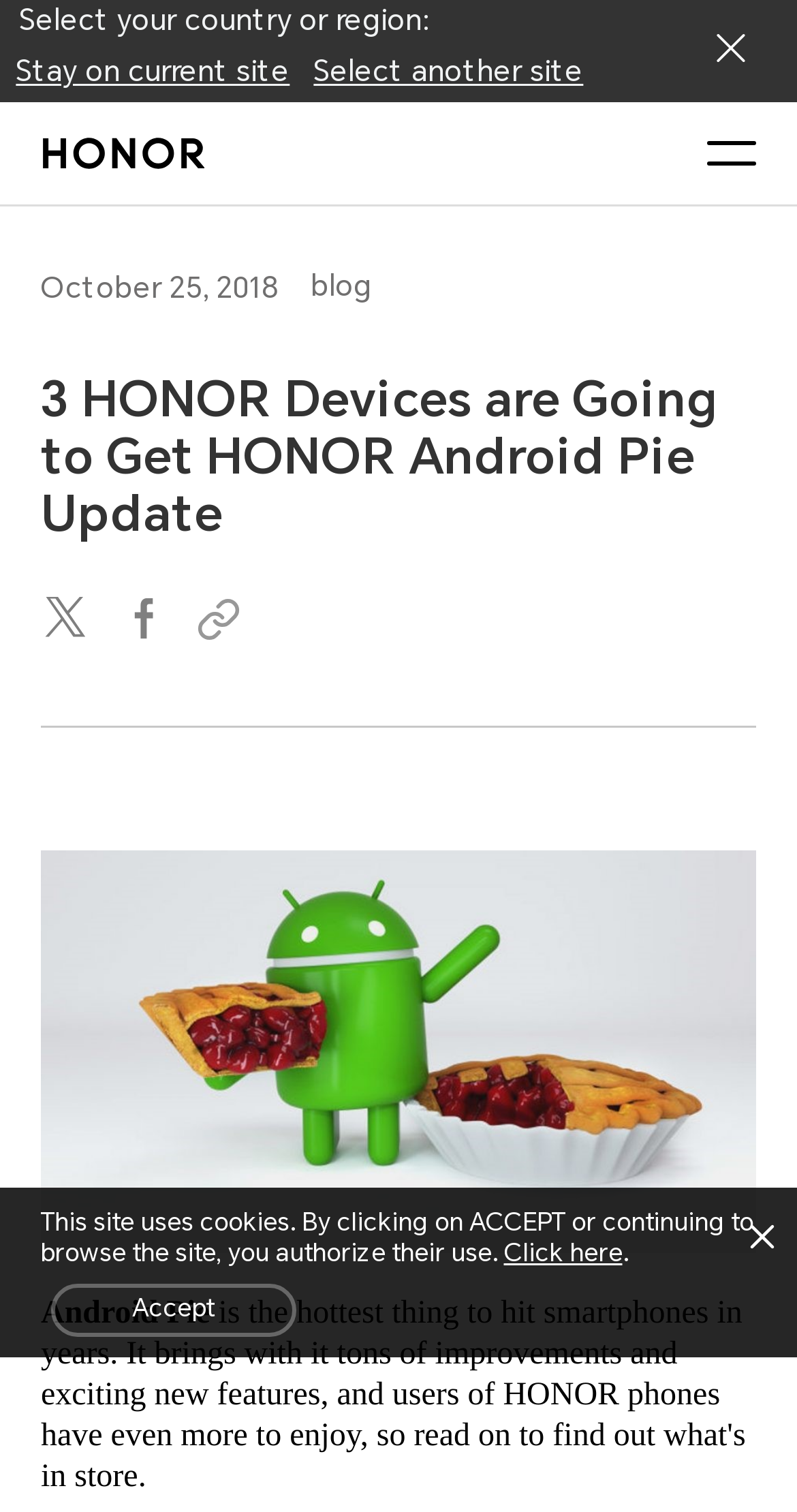Find the bounding box coordinates for the area that must be clicked to perform this action: "Share on Twitter".

[0.051, 0.327, 0.123, 0.359]